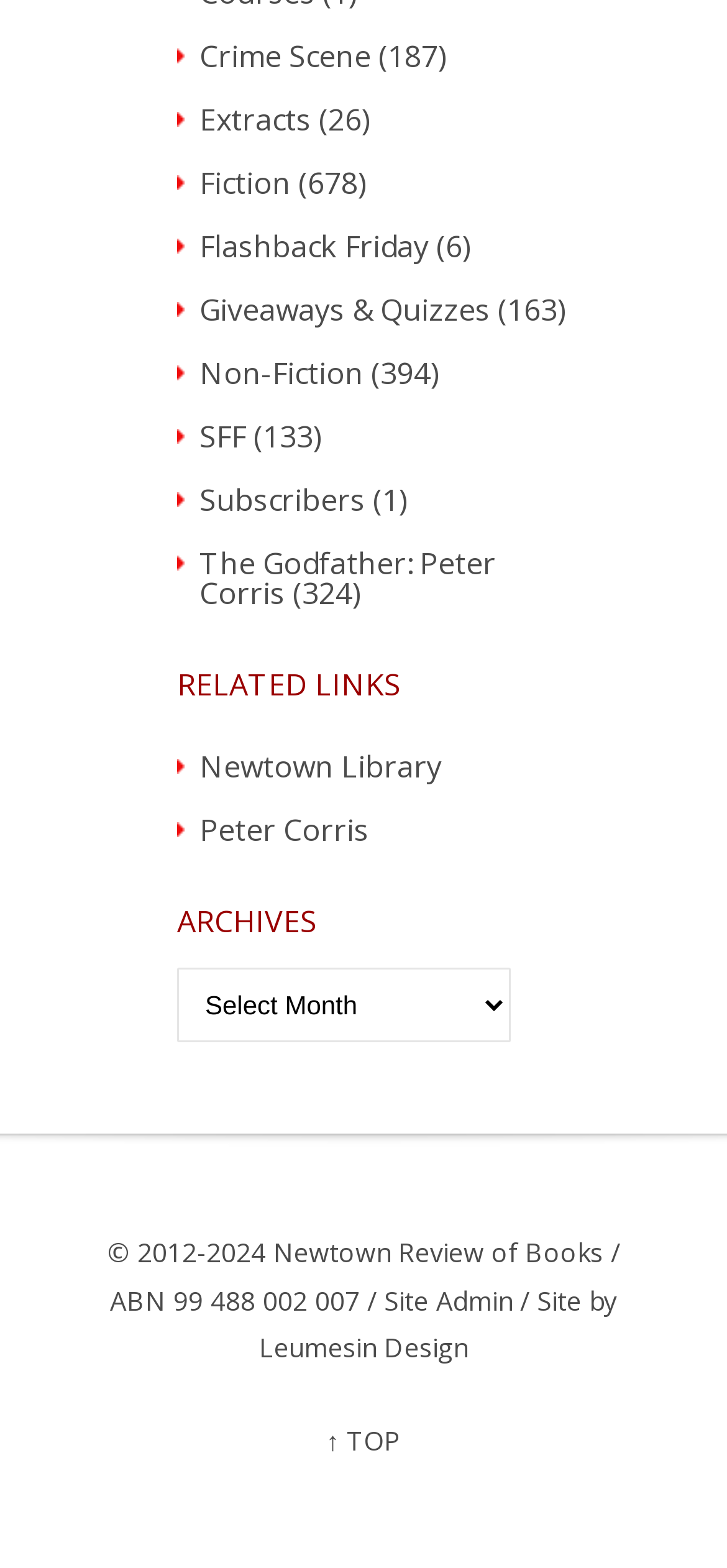What is the name of the book written by Peter Corris?
Answer the question with a single word or phrase derived from the image.

The Godfather